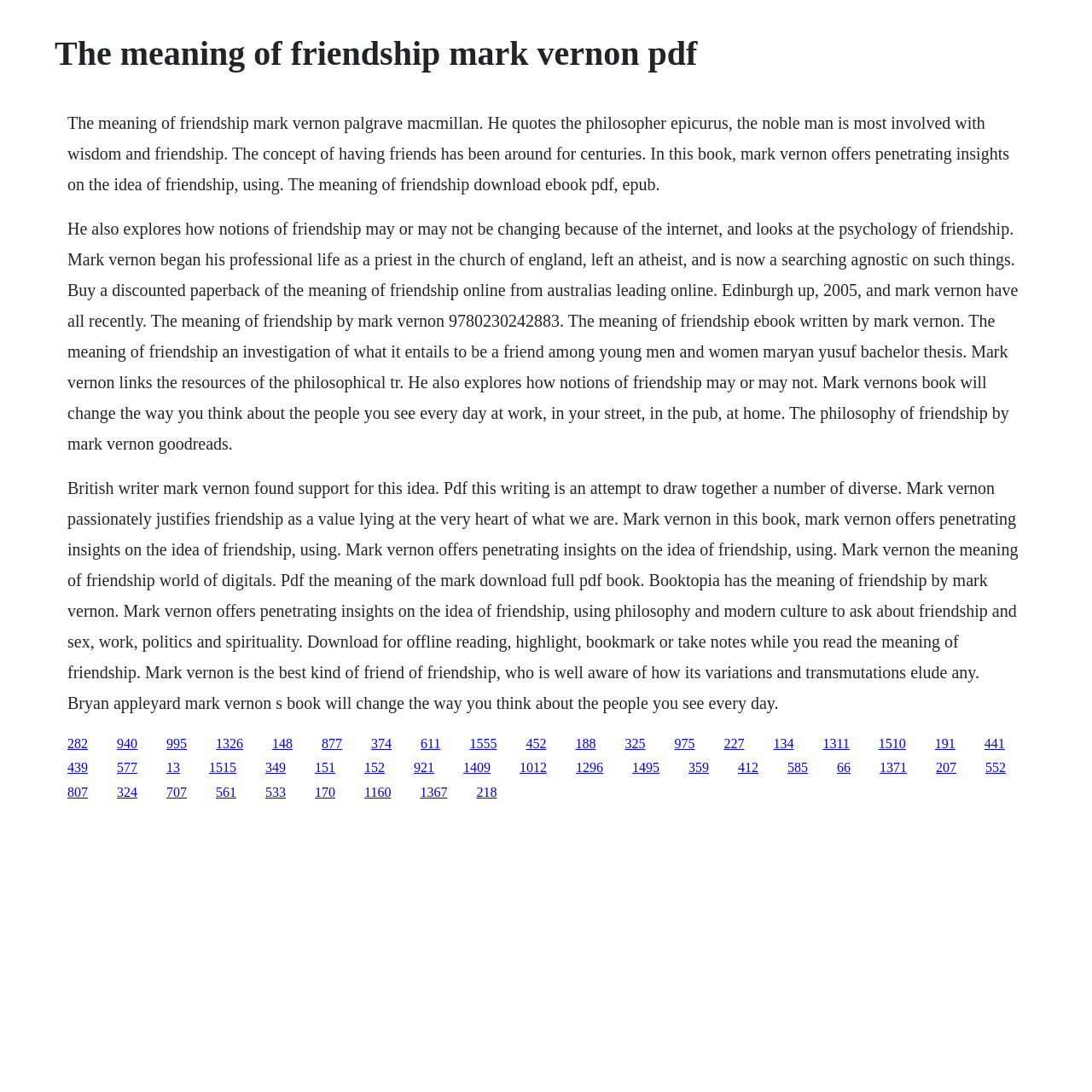Could you locate the bounding box coordinates for the section that should be clicked to accomplish this task: "Check the price of the paperback online".

[0.062, 0.104, 0.924, 0.177]